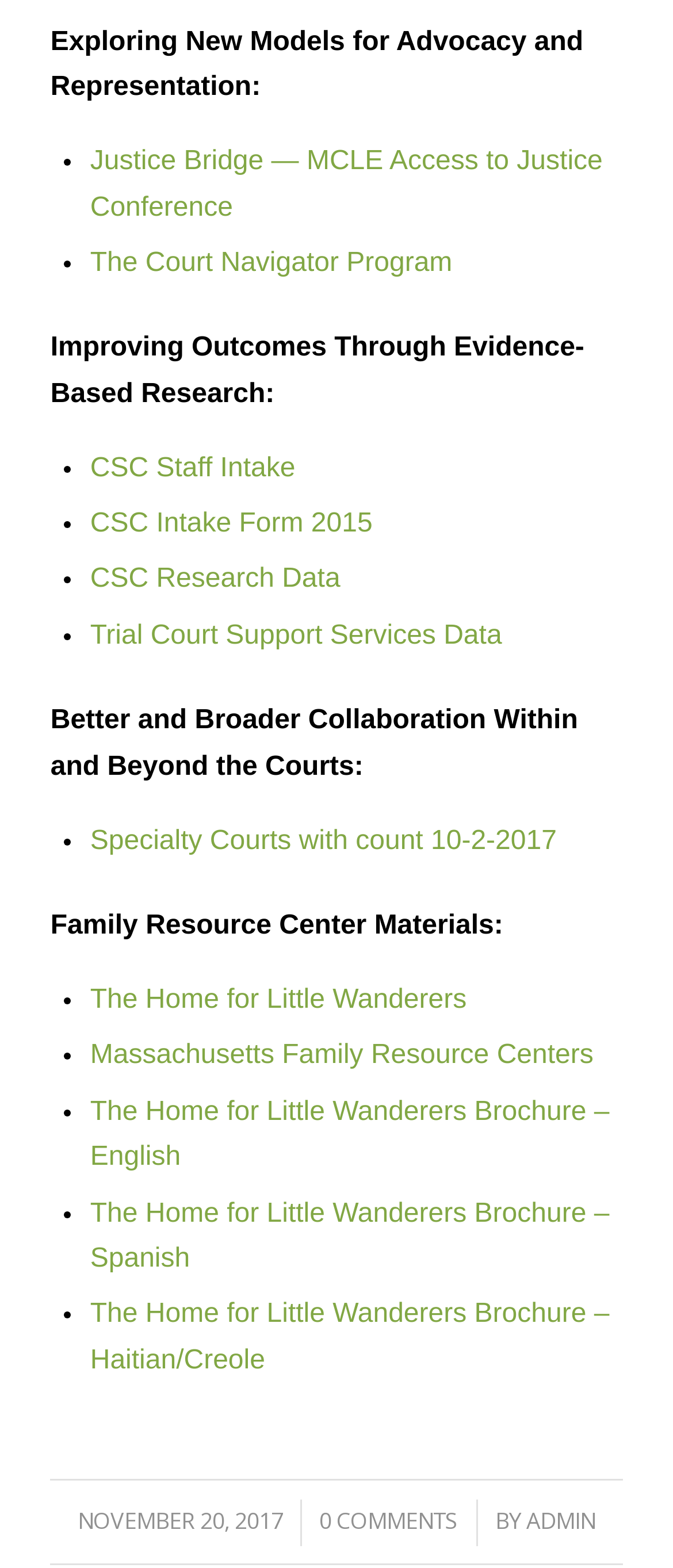Locate the bounding box coordinates of the clickable element to fulfill the following instruction: "View the post by ADMIN". Provide the coordinates as four float numbers between 0 and 1 in the format [left, top, right, bottom].

[0.782, 0.96, 0.885, 0.98]